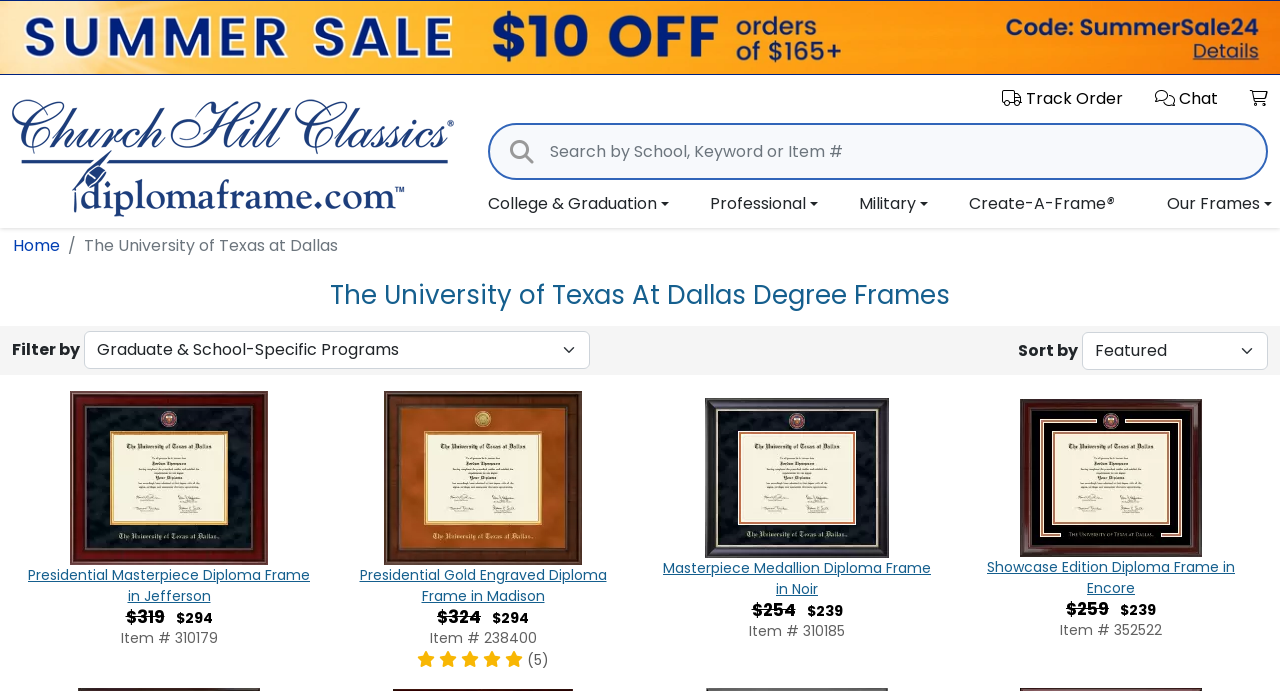Extract the bounding box of the UI element described as: "IshaPost -".

None